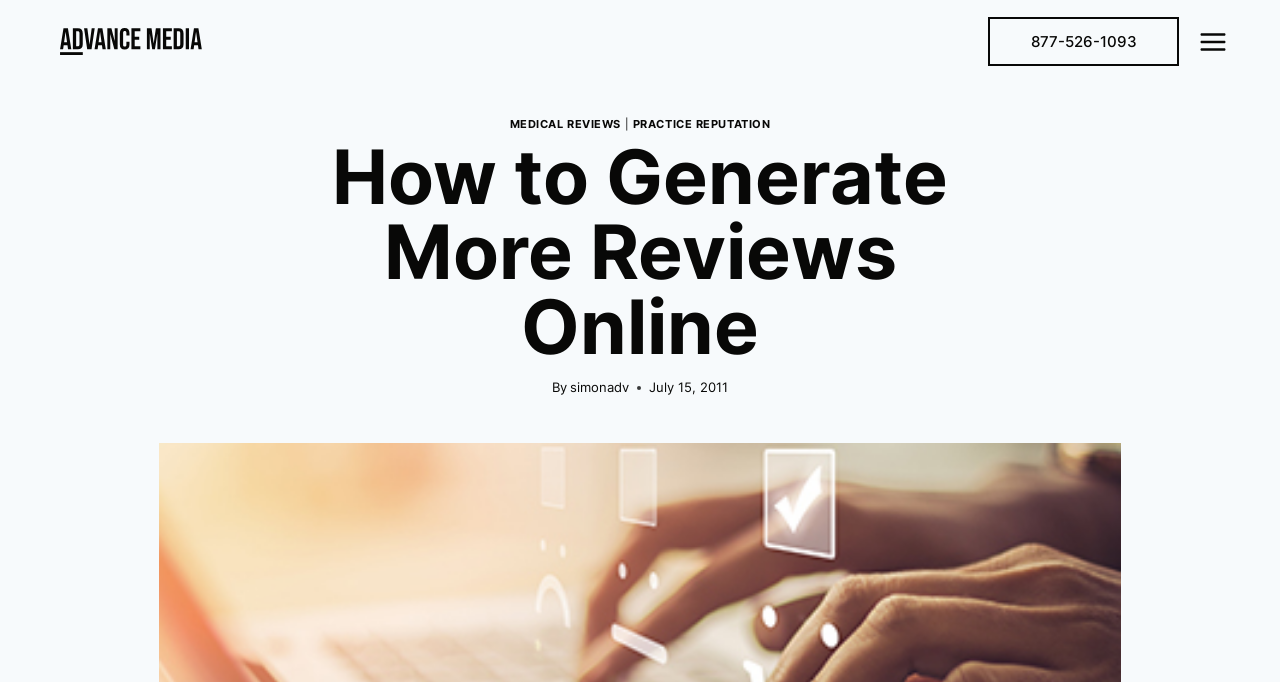Using the provided element description, identify the bounding box coordinates as (top-left x, top-left y, bottom-right x, bottom-right y). Ensure all values are between 0 and 1. Description: World

None